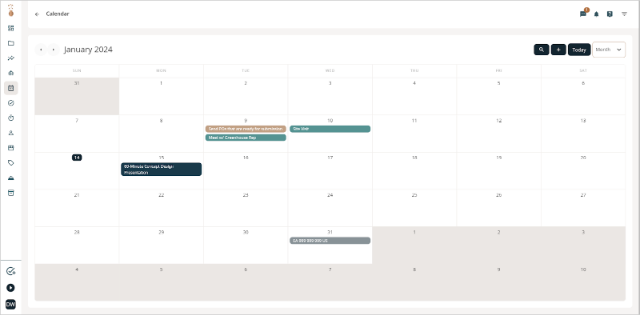Convey all the details present in the image.

The image depicts a digital calendar interface for January 2024. The calendar prominently displays various dates and events, with specific dates highlighted for user engagement. Notably, the 8th features a scheduled event labeled “@Mydoma Social: UI/UX Presentation,” marked in a dark color for easy visibility. Additionally, the 15th shows a reminder titled “Call for more information” and highlights “Email Client Christmas Day” on the 25th in a lighter hue, indicating possible significance. The overall design is clean and modern, featuring a user-friendly layout that allows for easy navigation and interaction. Navigation options are visible on the left side, enhancing the usability of the application.